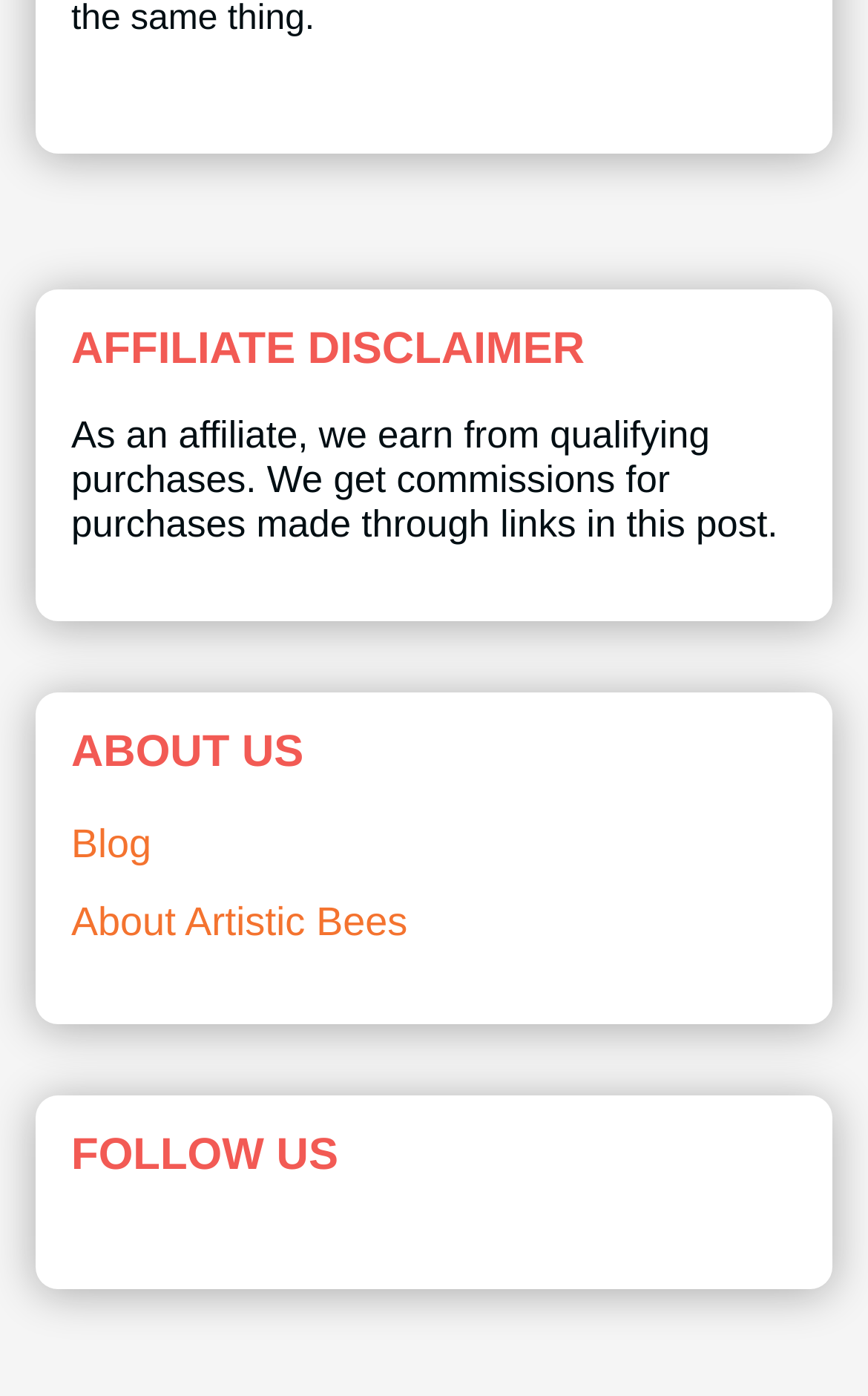What is the disclaimer about?
Answer with a single word or short phrase according to what you see in the image.

Qualifying purchases